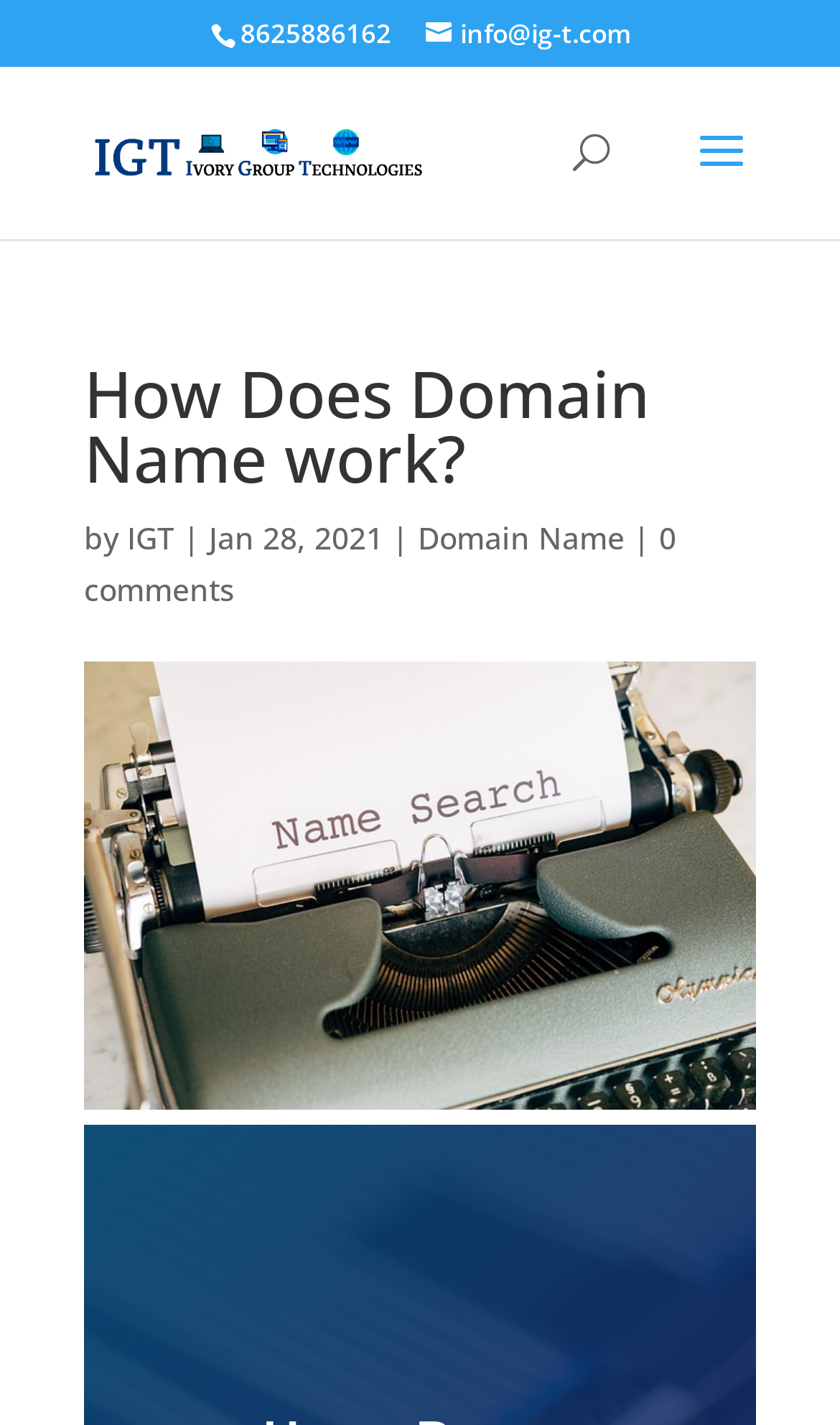What is the date the article was published?
Using the visual information, answer the question in a single word or phrase.

Jan 28, 2021